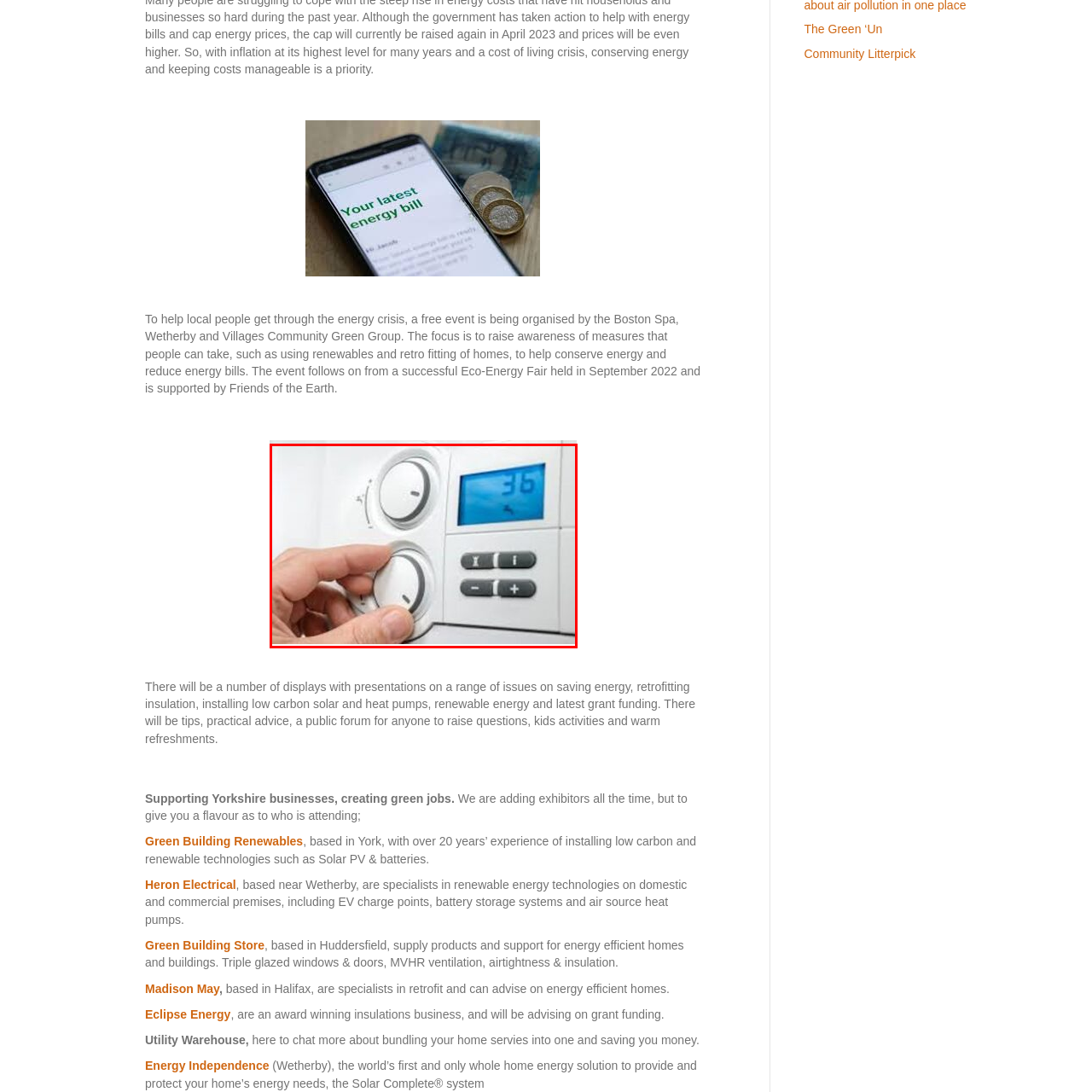Check the section outlined in red, How many control knobs are present? Please reply with a single word or phrase.

Two